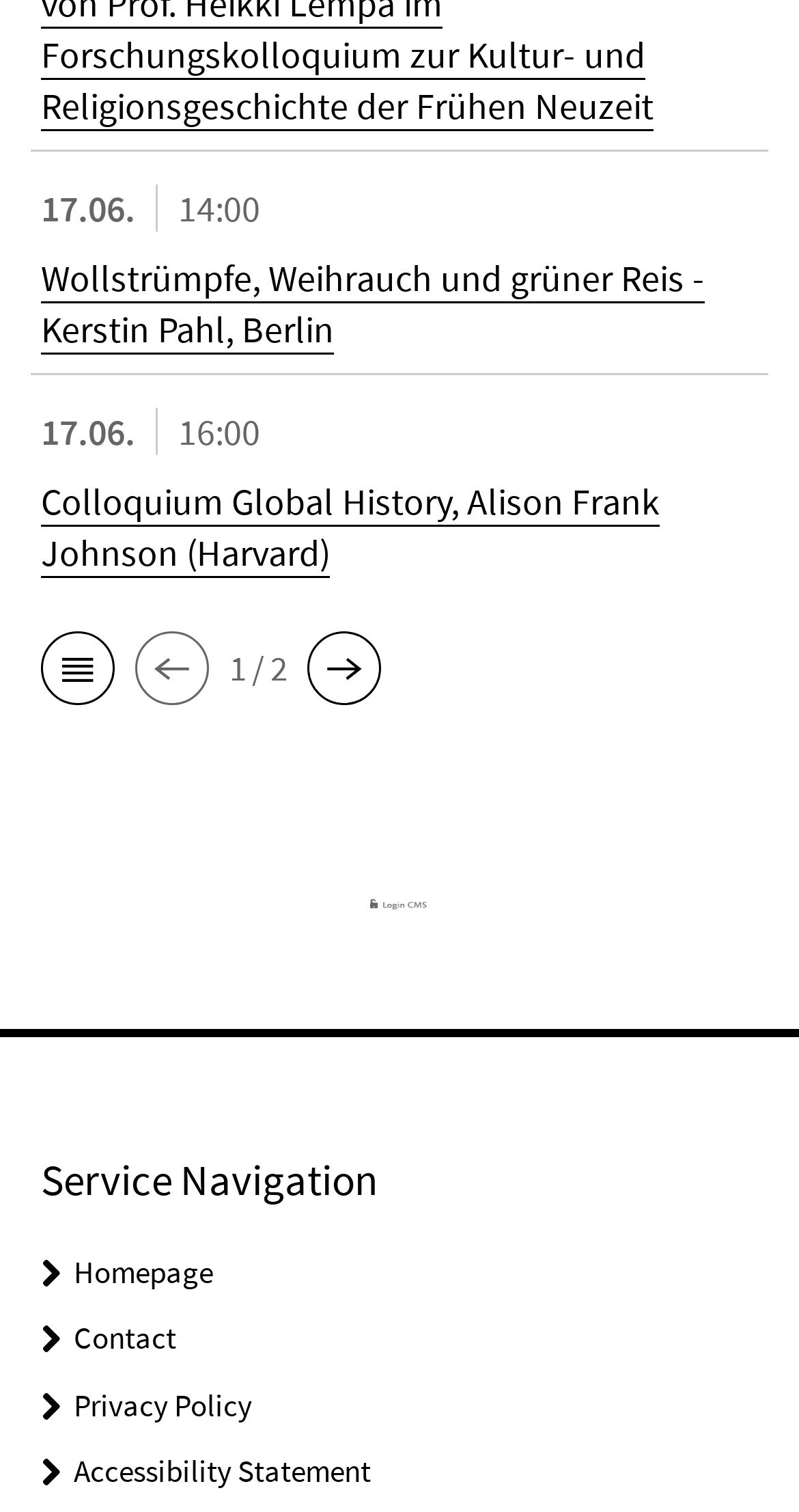Pinpoint the bounding box coordinates of the element to be clicked to execute the instruction: "go back to the previous page".

[0.051, 0.415, 0.144, 0.47]